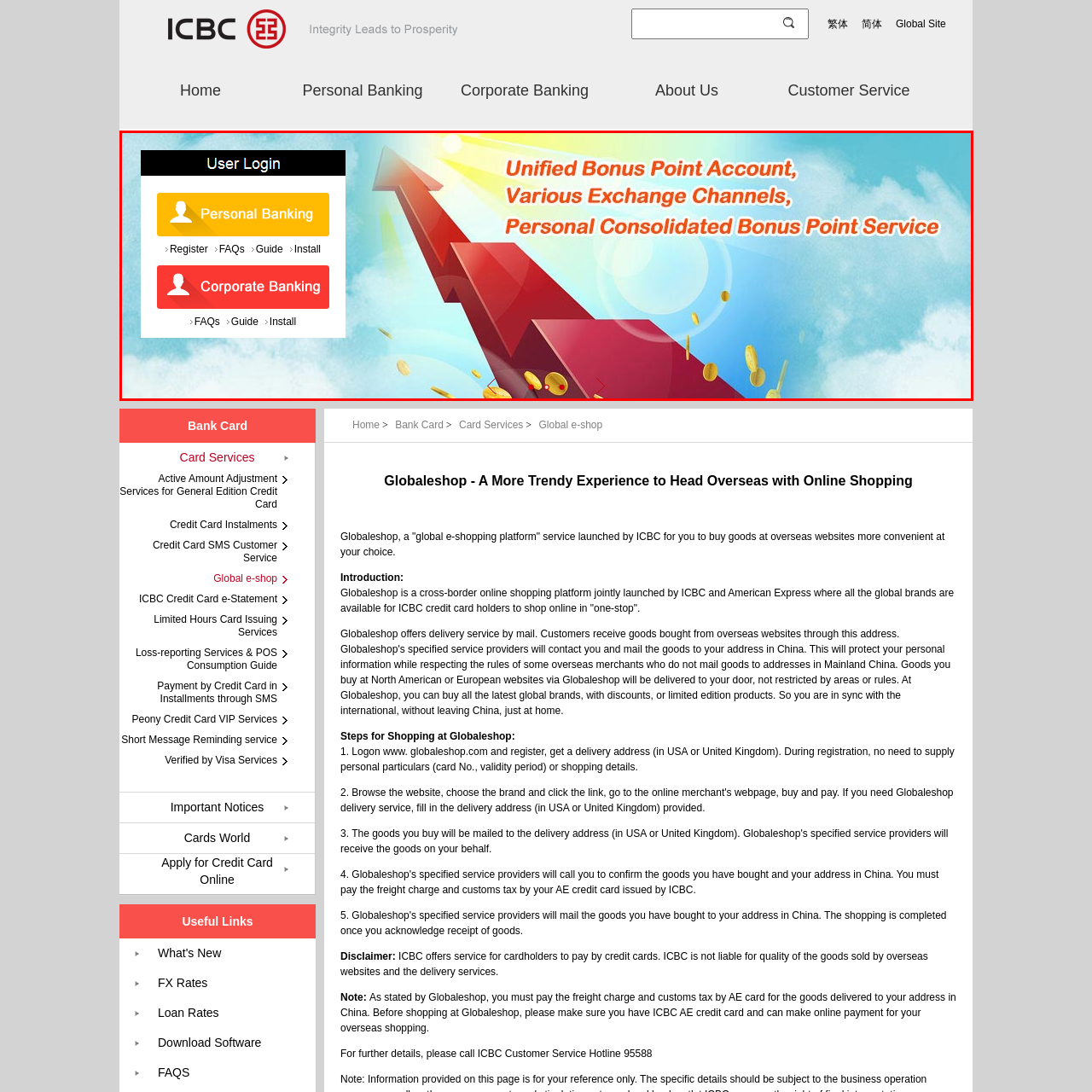Please examine the section highlighted with a blue border and provide a thorough response to the following question based on the visual information: 
What do the arrows and coins in the background symbolize?

The question asks about the meaning of the dynamic graphics in the background of the webpage. According to the caption, the arrows and scattered coins hint at upward growth, symbolizing financial progress and opportunity.